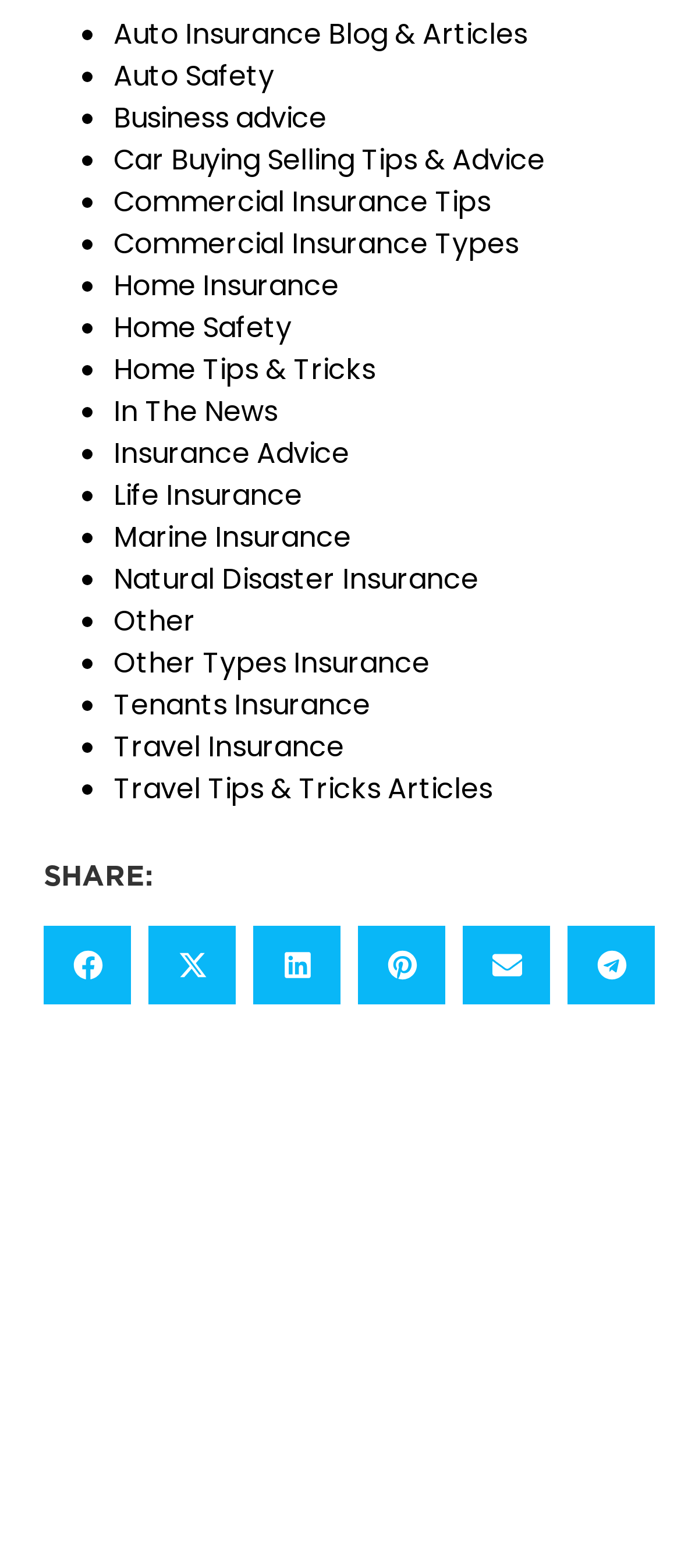Find the bounding box coordinates of the element I should click to carry out the following instruction: "Click on READY TO START? LET'S GET A QUOTE".

[0.051, 0.892, 0.949, 0.965]